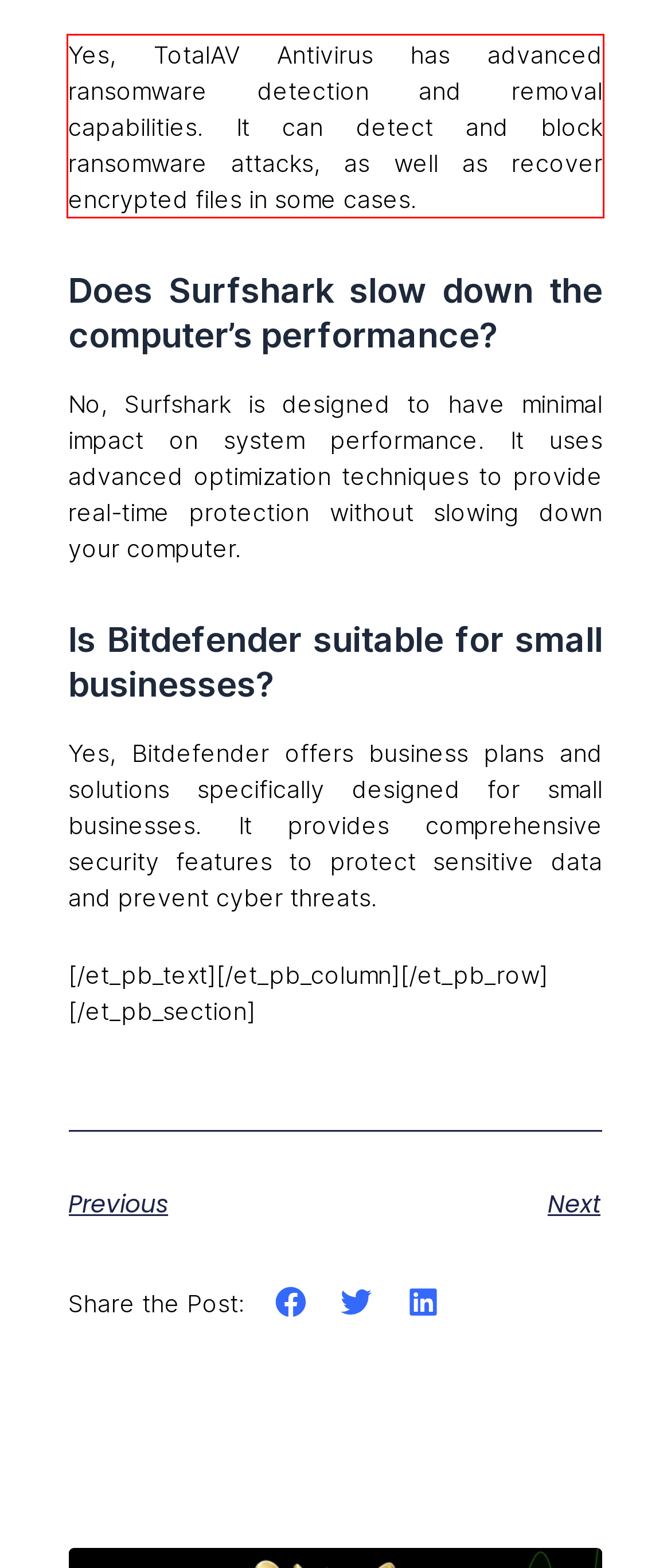Look at the provided screenshot of the webpage and perform OCR on the text within the red bounding box.

Yes, TotalAV Antivirus has advanced ransomware detection and removal capabilities. It can detect and block ransomware attacks, as well as recover encrypted files in some cases.